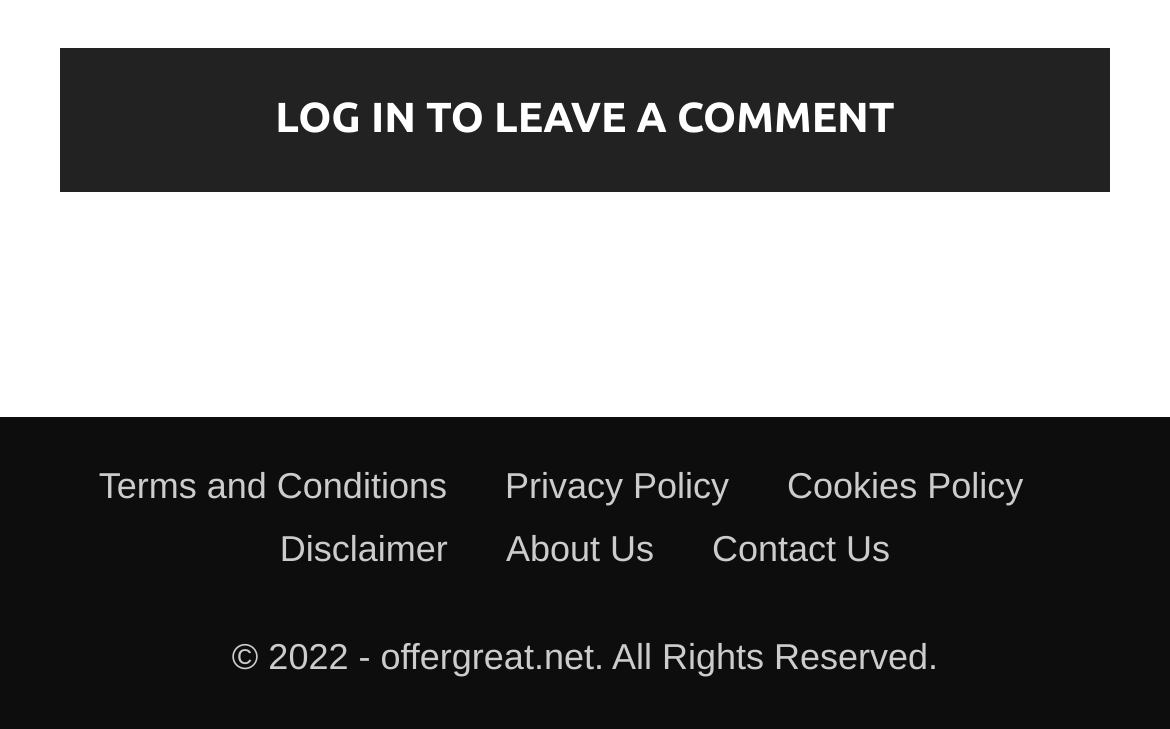Respond to the question below with a single word or phrase:
What is the purpose of the 'LOG IN TO LEAVE A COMMENT' link?

To log in and leave a comment